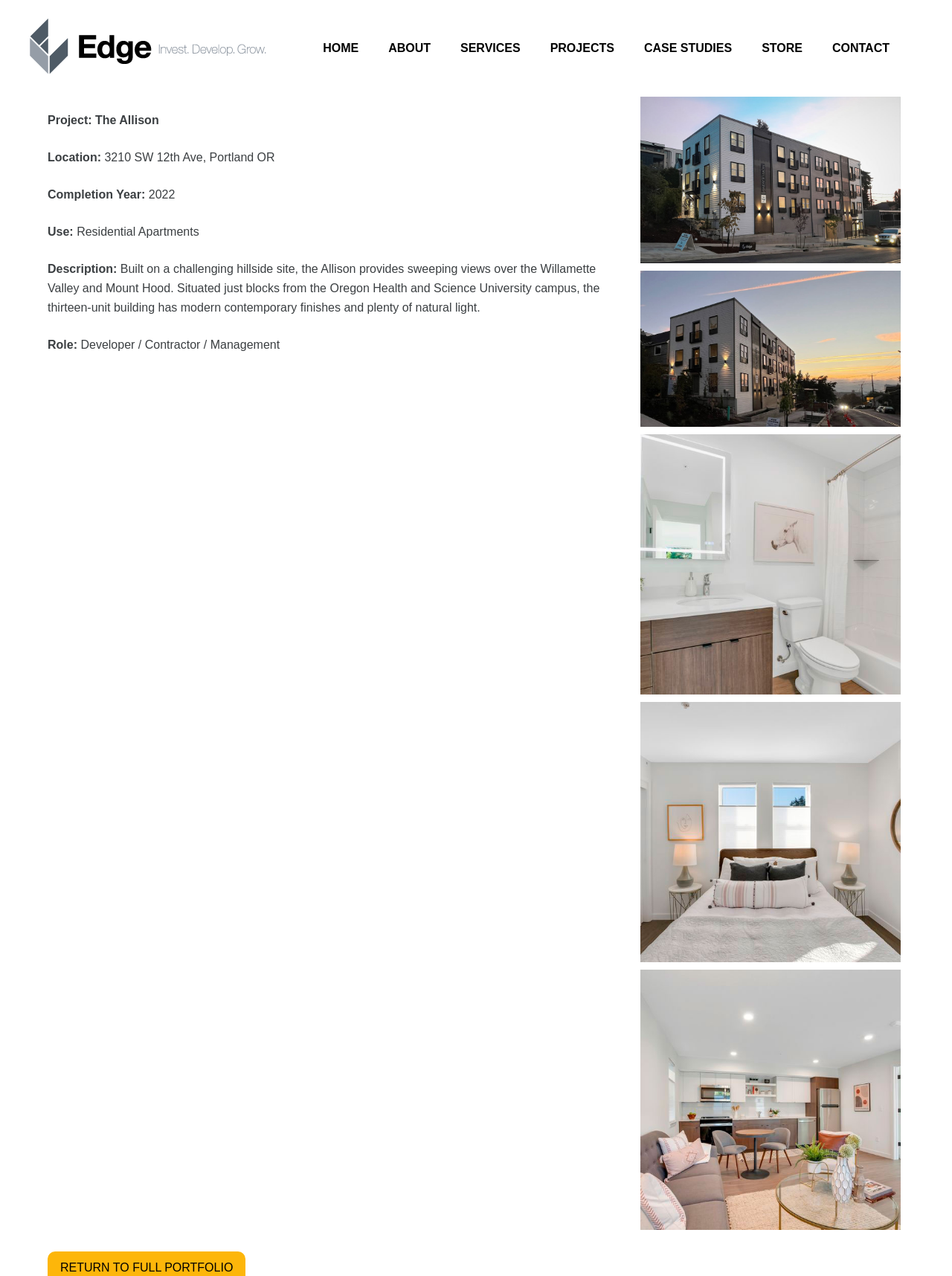Describe the webpage in detail, including text, images, and layout.

The webpage is about a residential apartment project called "The Allison" located at 3210 SW 12th Ave, Portland OR, completed in 2022. At the top left, there is a logo image and a link. Below the logo, there is a navigation menu with links to "HOME", "ABOUT", "SERVICES", "PROJECTS", "CASE STUDIES", "STORE", and "CONTACT".

On the left side of the page, there is a section that displays project details, including the project name, location, completion year, use, and description. The description text is quite long and provides information about the project's features, such as its modern contemporary finishes and natural light.

On the right side of the page, there are five sections, each containing a link with a popup dialog. These sections are arranged vertically, with the first one at the top right and the last one at the bottom right.

Overall, the webpage has a clean and organized layout, with a clear focus on presenting information about the residential apartment project.